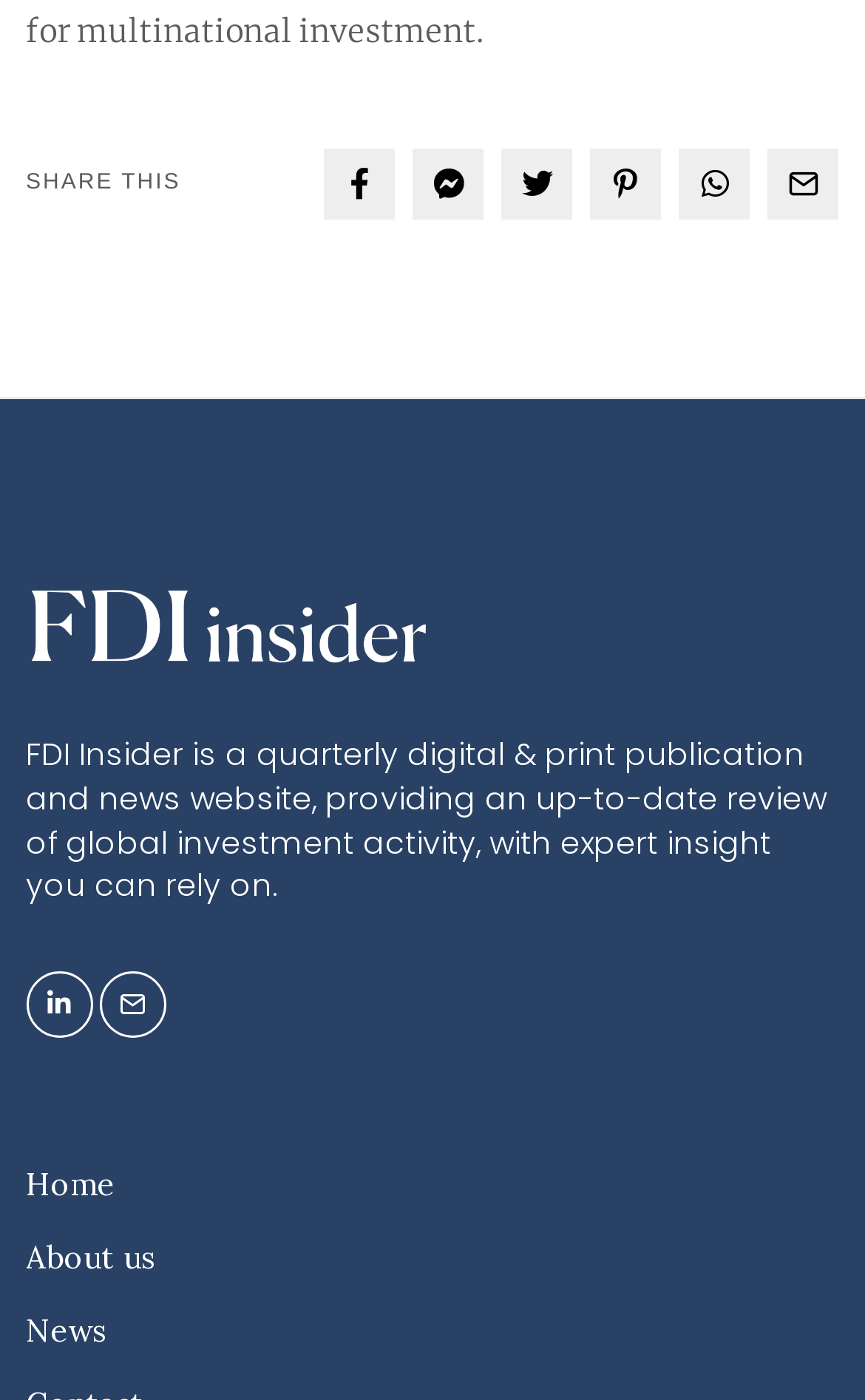Give the bounding box coordinates for the element described as: "Azure DevOps".

None